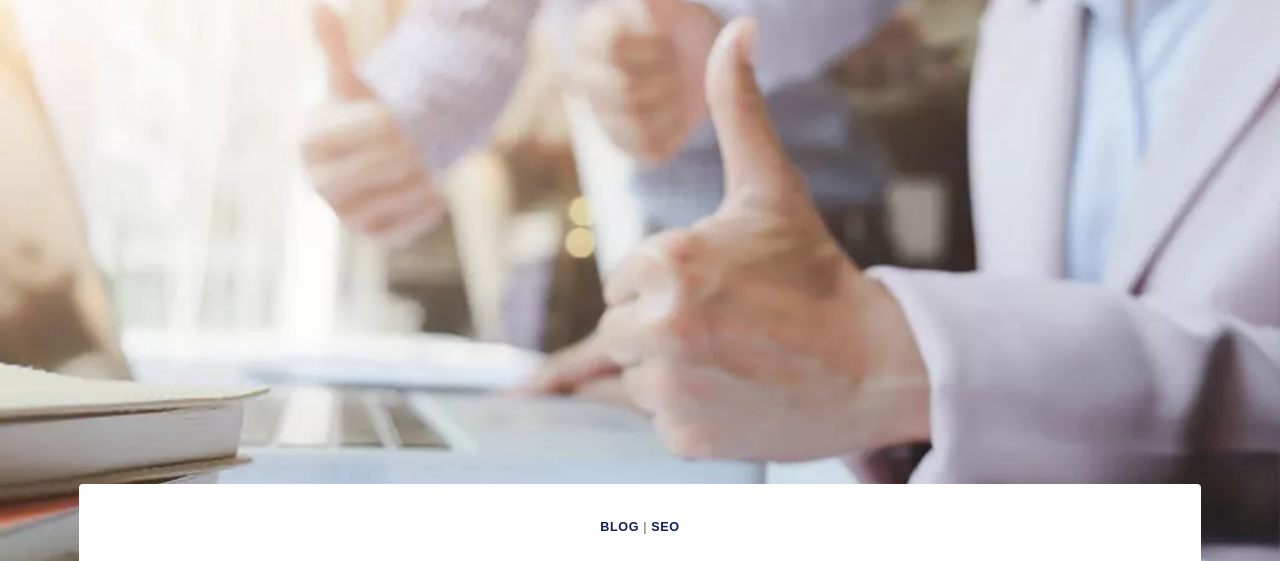Carefully examine the image and provide an in-depth answer to the question: What is the atmosphere in the background?

The blurred outlines of other individuals in the background are also giving thumbs-ups, reinforcing a sense of accomplishment and teamwork, which creates a positive and collaborative atmosphere.